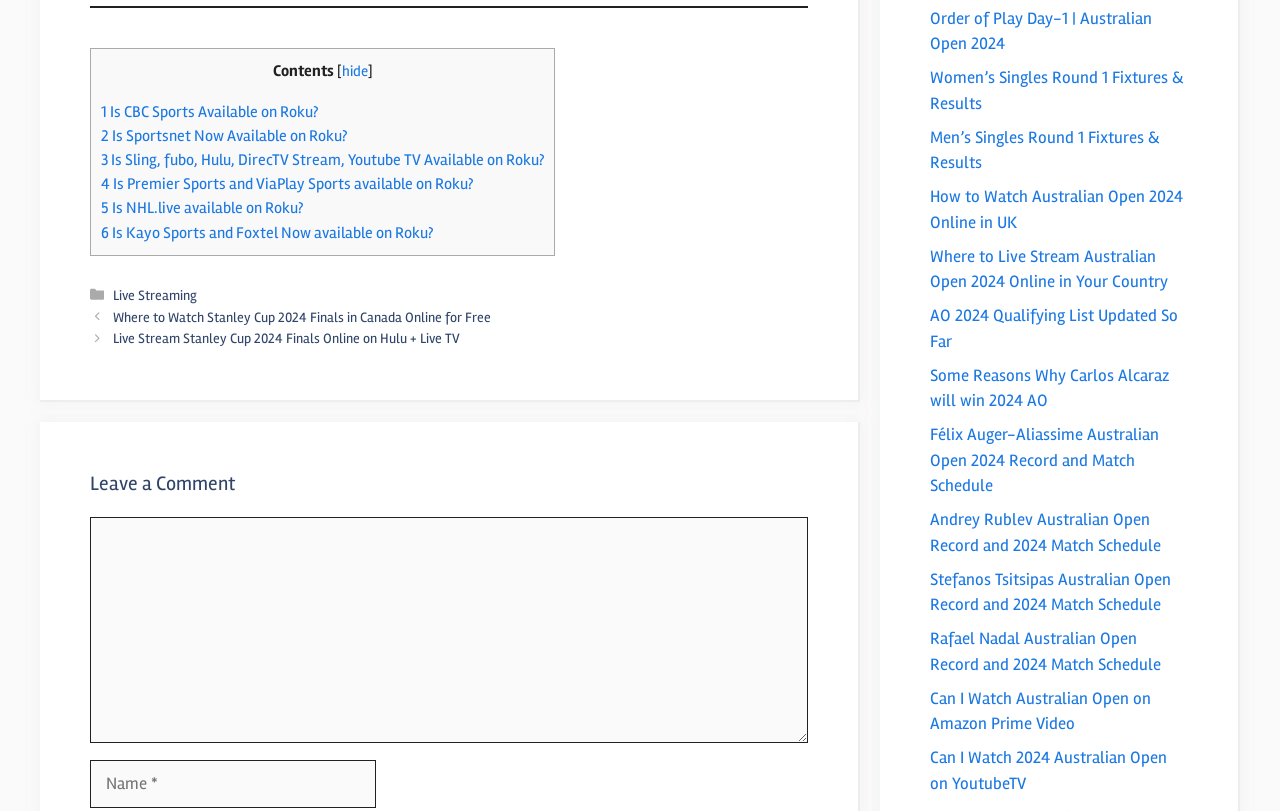Determine the bounding box coordinates of the UI element described by: "parent_node: Comment name="author" placeholder="Name *"".

[0.07, 0.938, 0.294, 0.996]